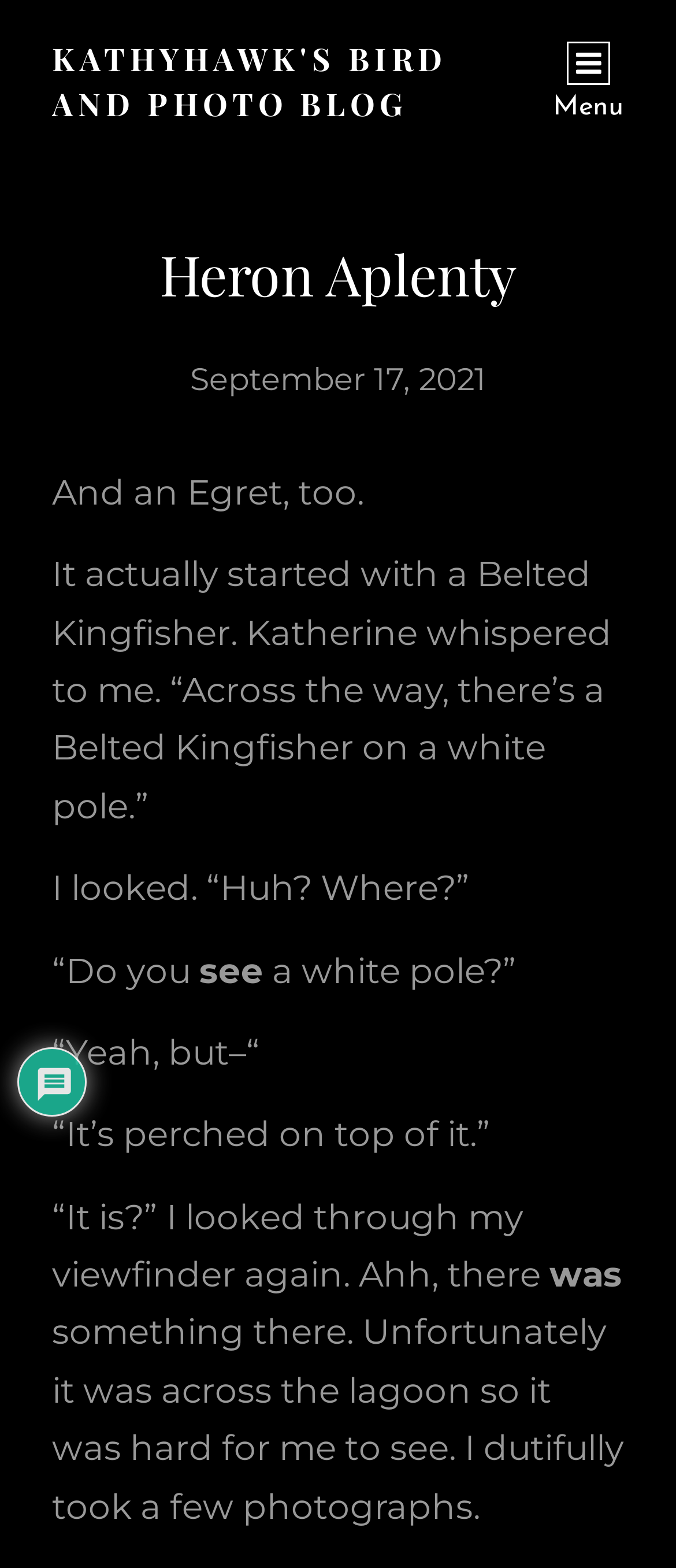Create a full and detailed caption for the entire webpage.

This webpage is a blog post titled "Heron Aplenty" on KathyHawk's Bird and Photo Blog. At the top, there is a link to the blog's main page, "KATHYHAWK'S BIRD AND PHOTO BLOG", and a menu button on the right side. Below the title, there is a header section with a heading "Heron Aplenty" and a link to the post's date, "September 17, 2021".

The main content of the blog post is a series of paragraphs describing the author's experience with a Belted Kingfisher and an Egret. The text is divided into several sections, with each section describing a part of the story. The text is positioned in the middle of the page, with a small gap between each section.

On the left side of the page, near the middle, there is a small image, but its content is not described.

The overall structure of the page is simple, with a clear hierarchy of elements and a focus on the blog post's content.